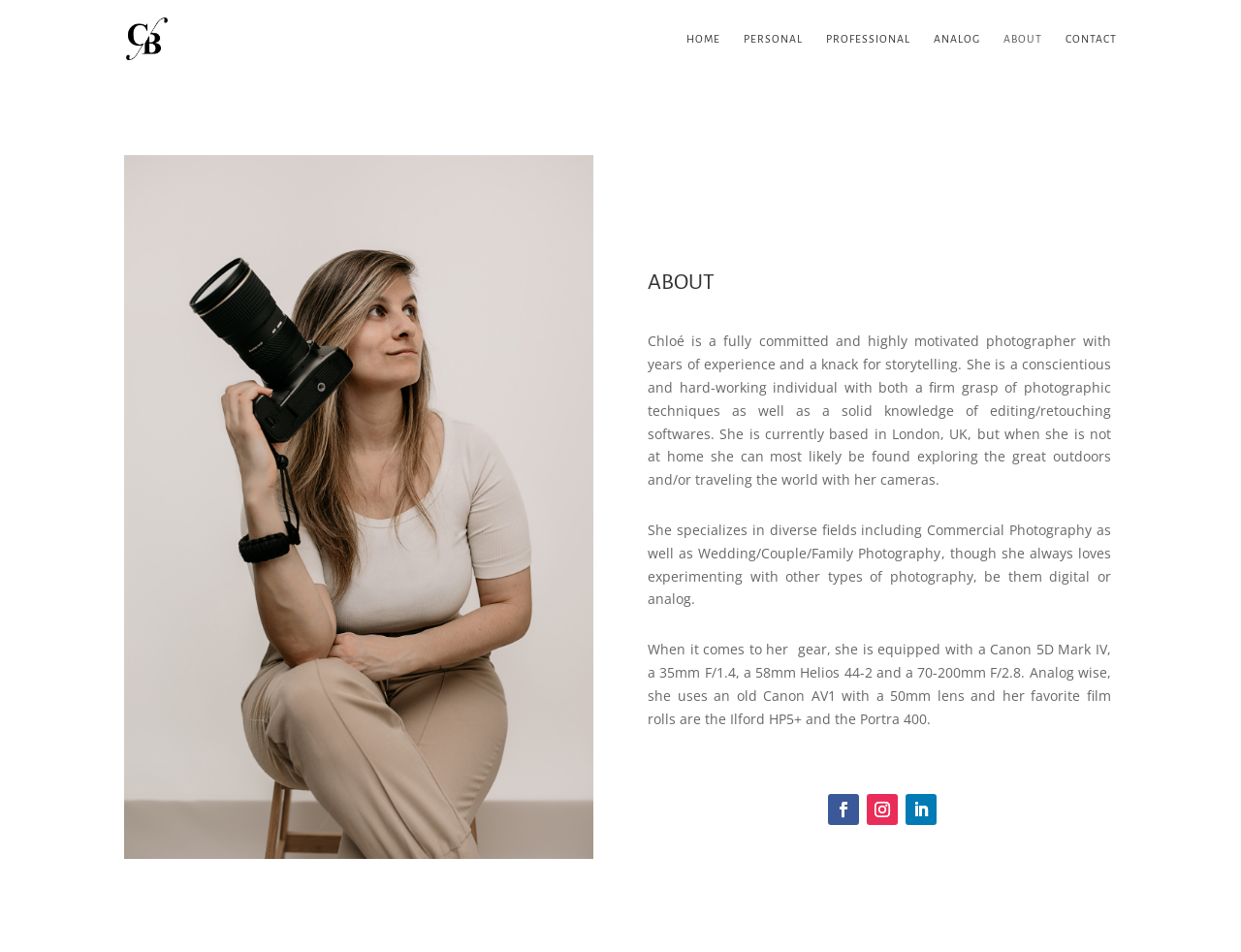Please provide a short answer using a single word or phrase for the question:
What is the photographer's name?

Chloé Boucherit